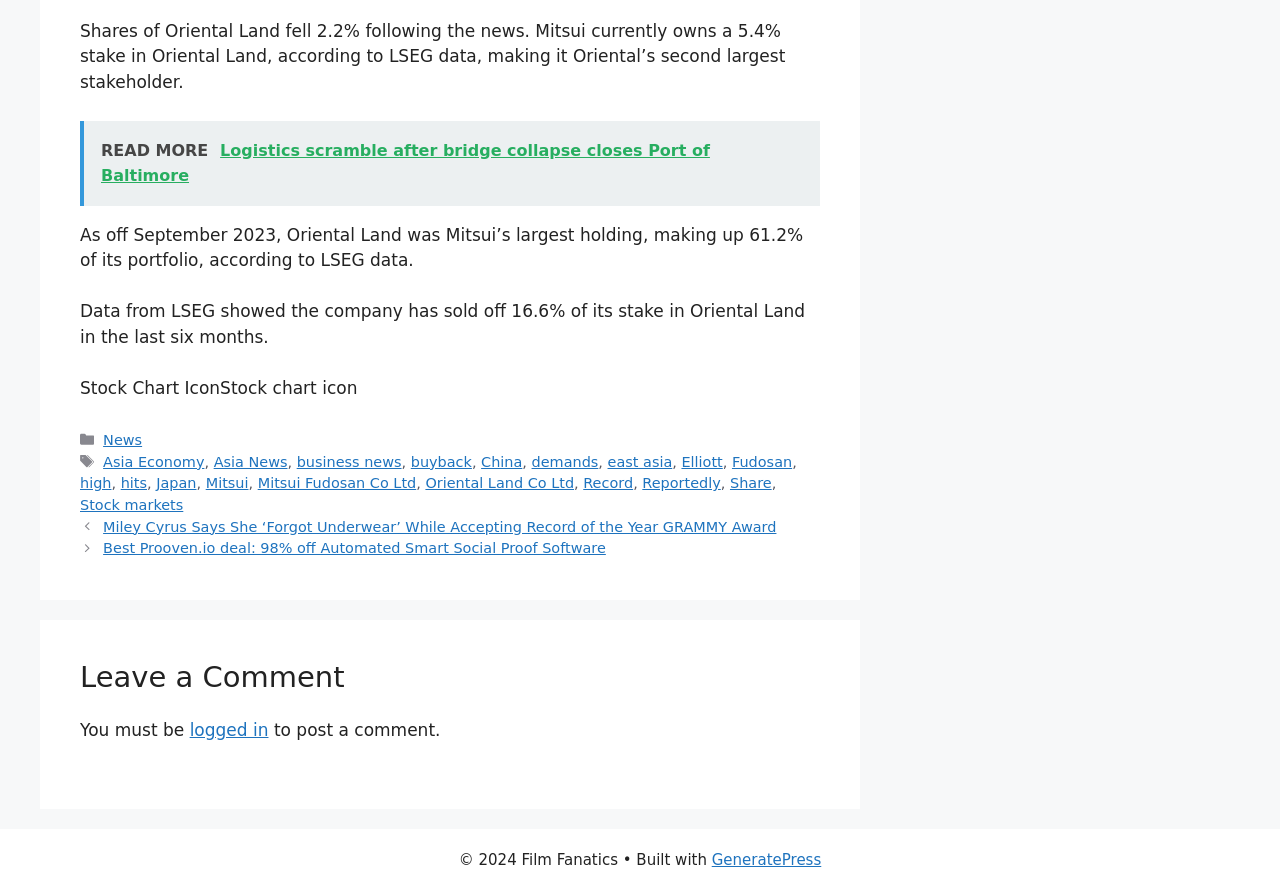Find the bounding box coordinates for the area you need to click to carry out the instruction: "View all posts by jeff noel". The coordinates should be four float numbers between 0 and 1, indicated as [left, top, right, bottom].

None